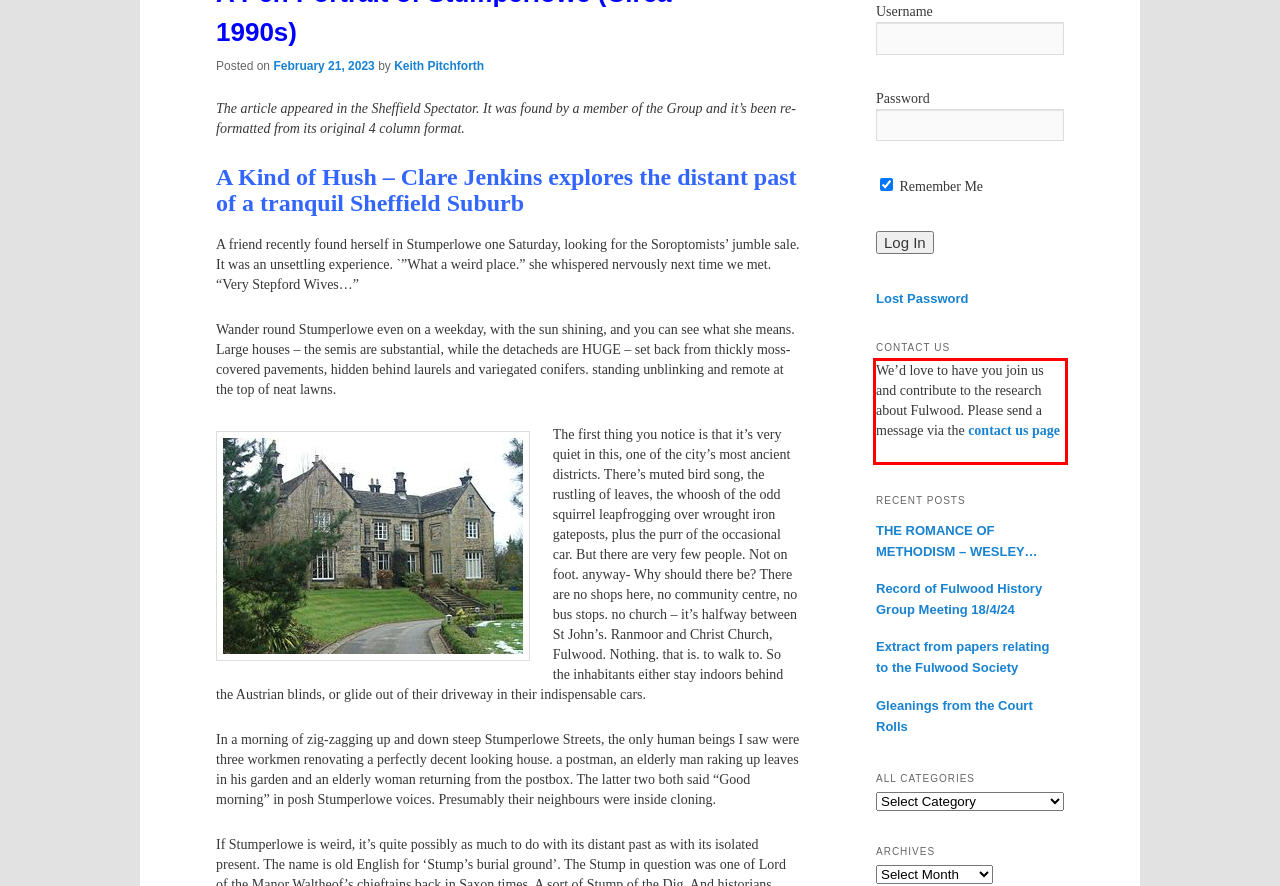You are provided with a screenshot of a webpage that includes a red bounding box. Extract and generate the text content found within the red bounding box.

We’d love to have you join us and contribute to the research about Fulwood. Please send a message via the contact us page